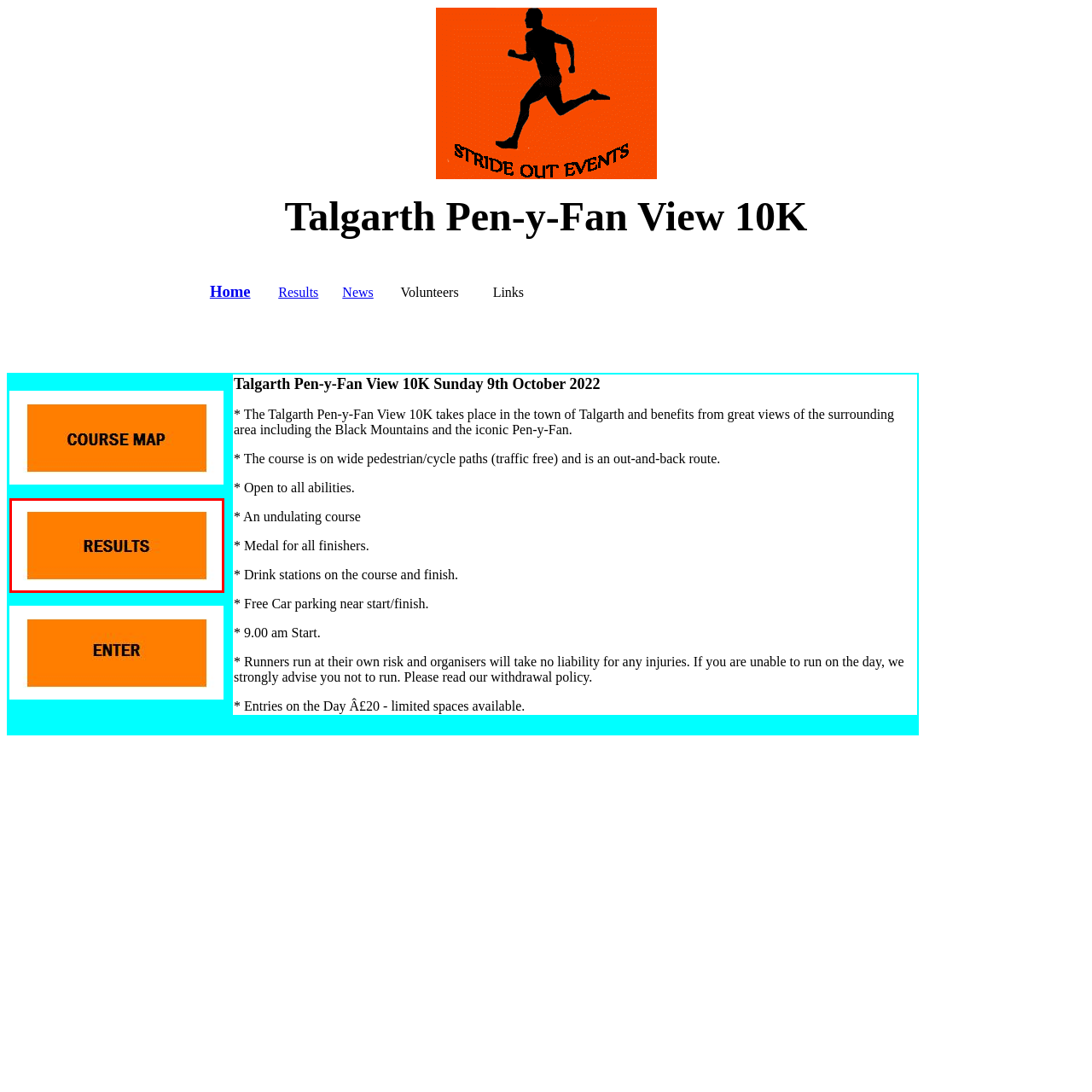Create a detailed narrative of the image inside the red-lined box.

The image features a vibrant orange button with bold, black text that reads "RESULTS." This button likely serves as a link or navigational element on a webpage related to the Talgarth Pen-y-Fan View 10K event, inviting users to click for more information about race outcomes or participant standings. The use of a bright color ensures it stands out, making it easily noticeable for users seeking race results from the event held on Sunday, October 9, 2022.